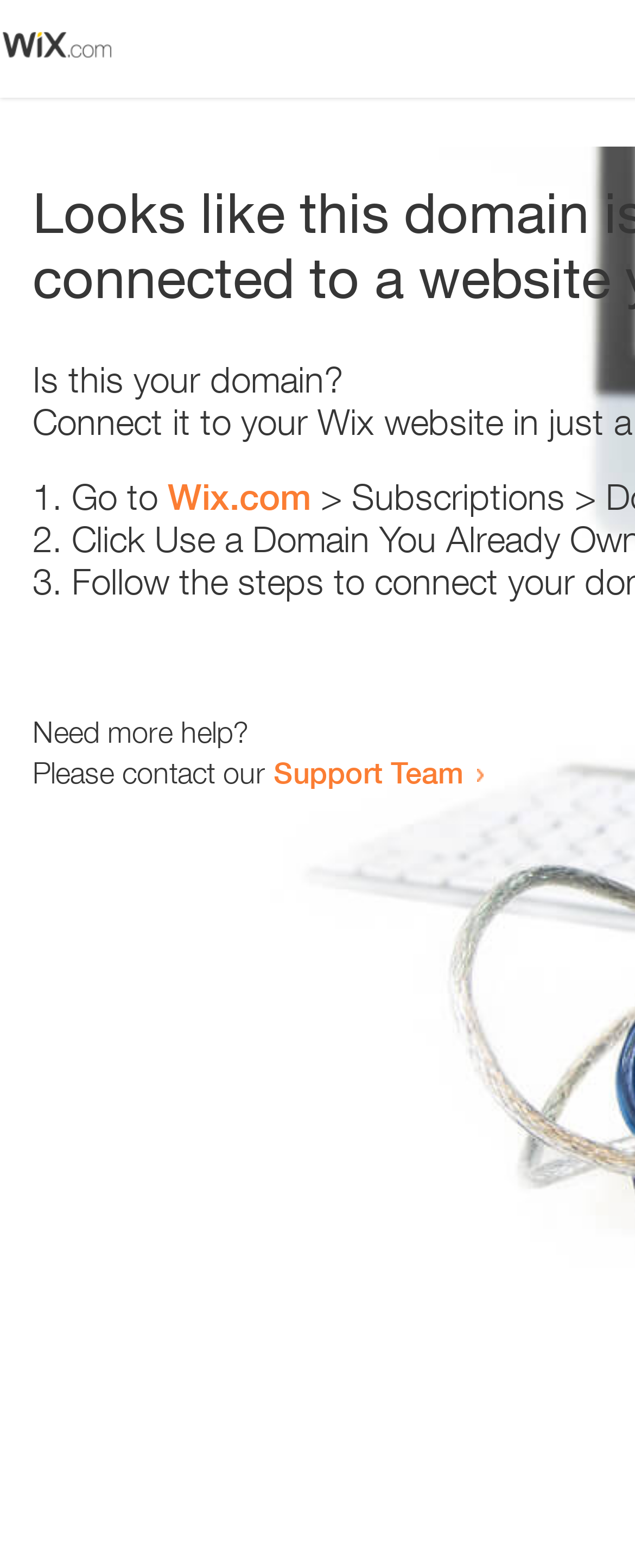What is the second step to take?
Using the details from the image, give an elaborate explanation to answer the question.

The webpage only provides the first step as 'Go to Wix.com', but the second step is not specified or described.